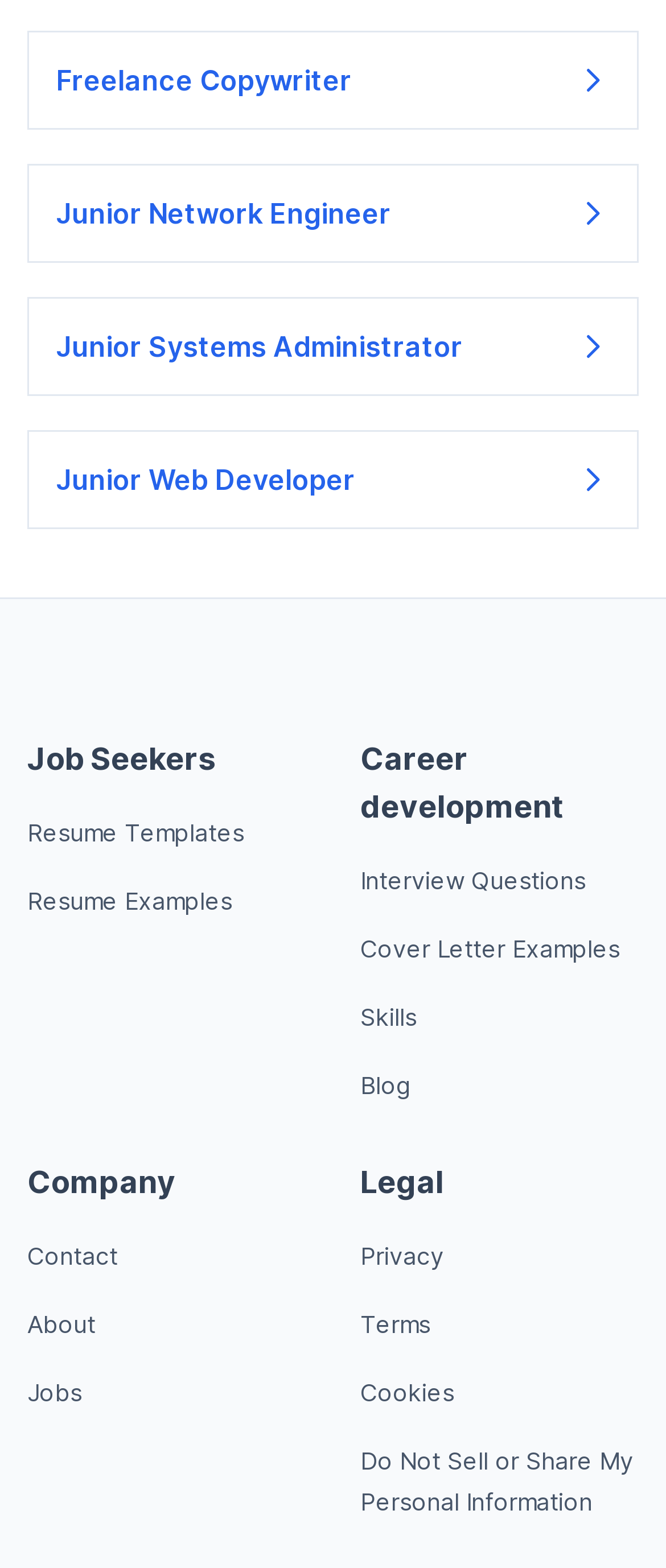How many job categories are listed?
Provide an in-depth and detailed answer to the question.

By examining the links at the top of the page, I can see that there are four job categories listed: Freelance Copywriter, Junior Network Engineer, Junior Systems Administrator, and Junior Web Developer.